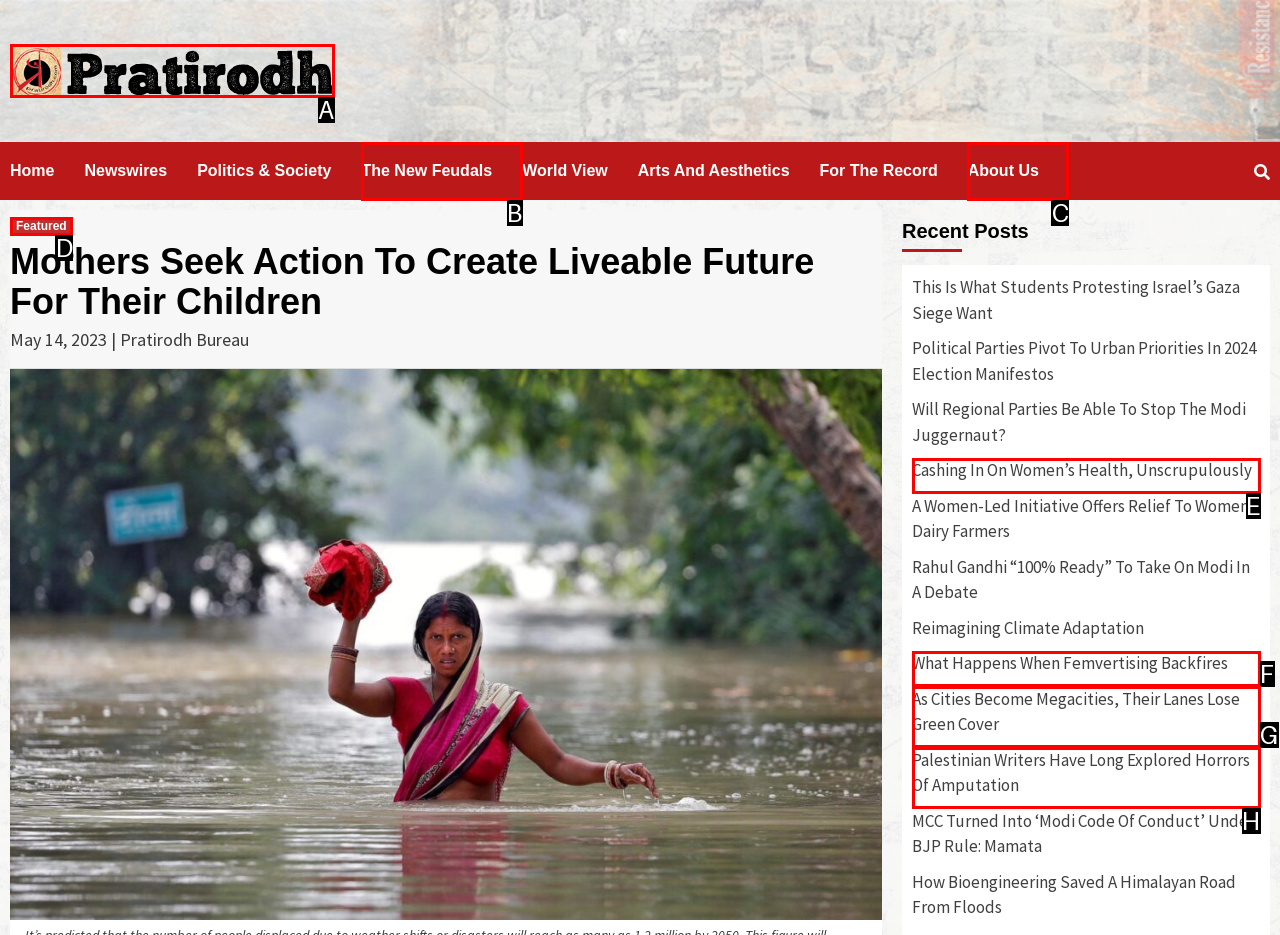Tell me which option I should click to complete the following task: Click on Hindi News link
Answer with the option's letter from the given choices directly.

A